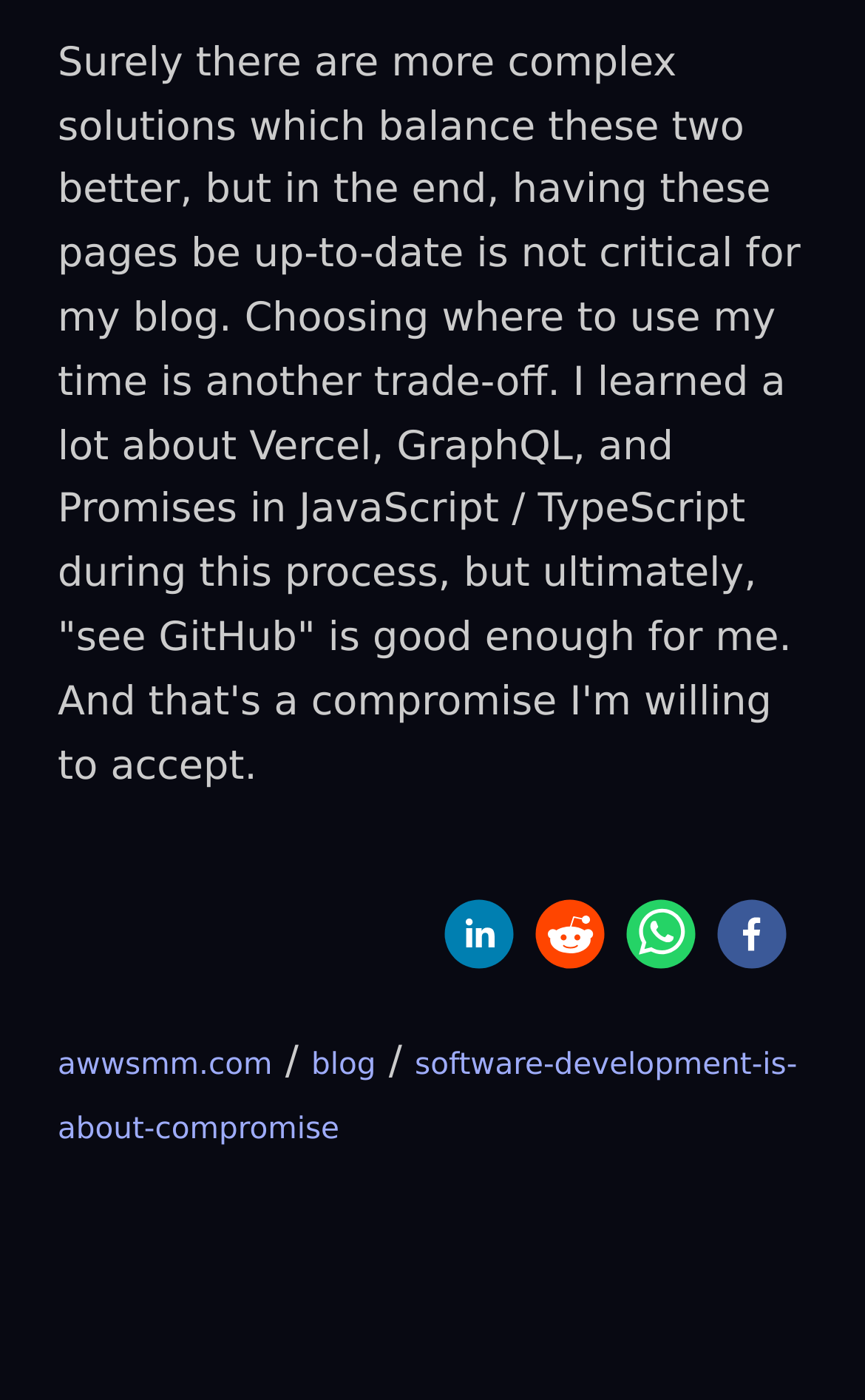How many social media buttons are there?
Refer to the screenshot and respond with a concise word or phrase.

4